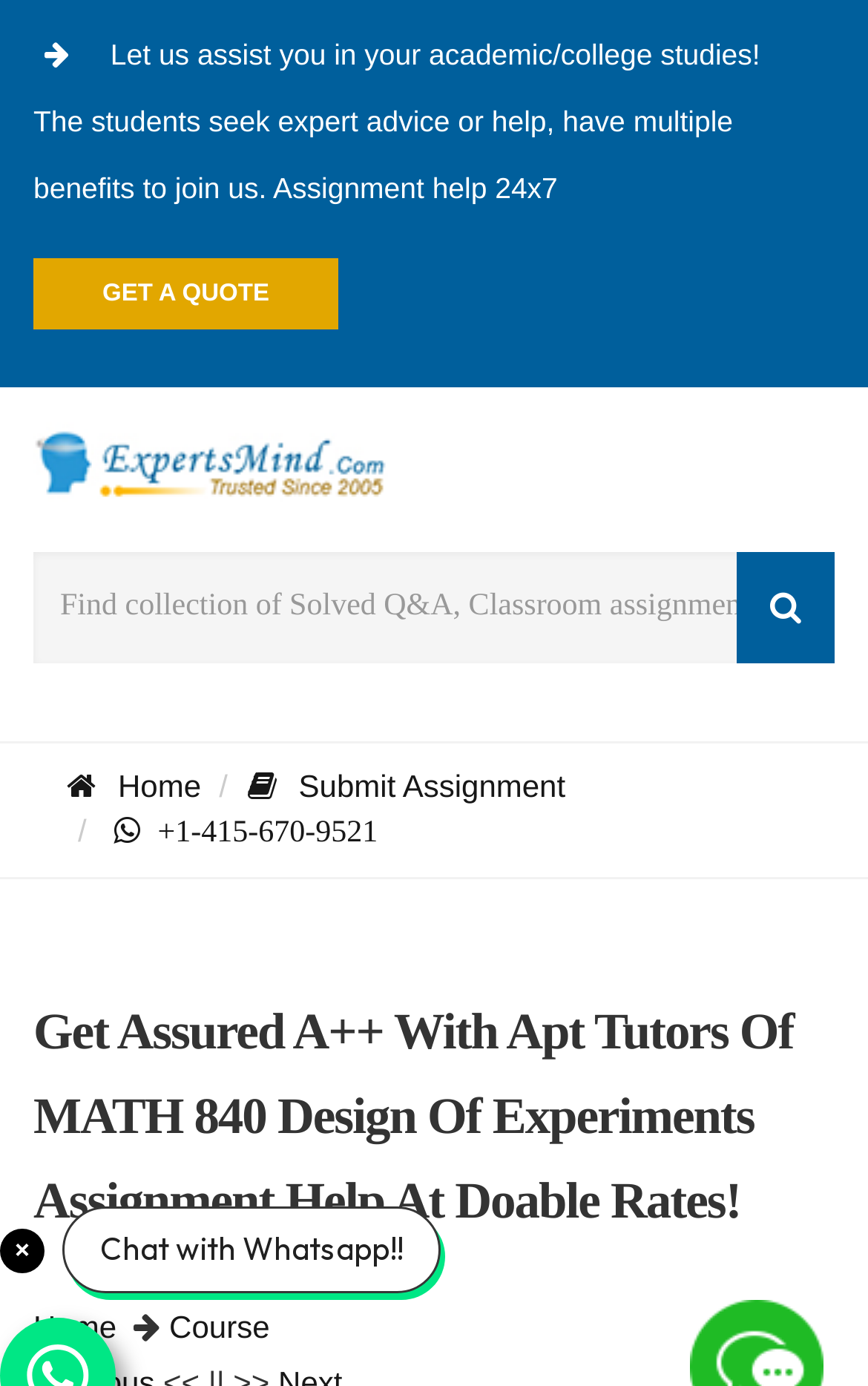Please provide a detailed answer to the question below by examining the image:
What is the benefit of joining this website?

The website claims that students who join them will have multiple benefits, although the specific benefits are not explicitly stated. This is inferred from the StaticText element that says 'The students seek expert advice or help, have multiple benefits to join us.'